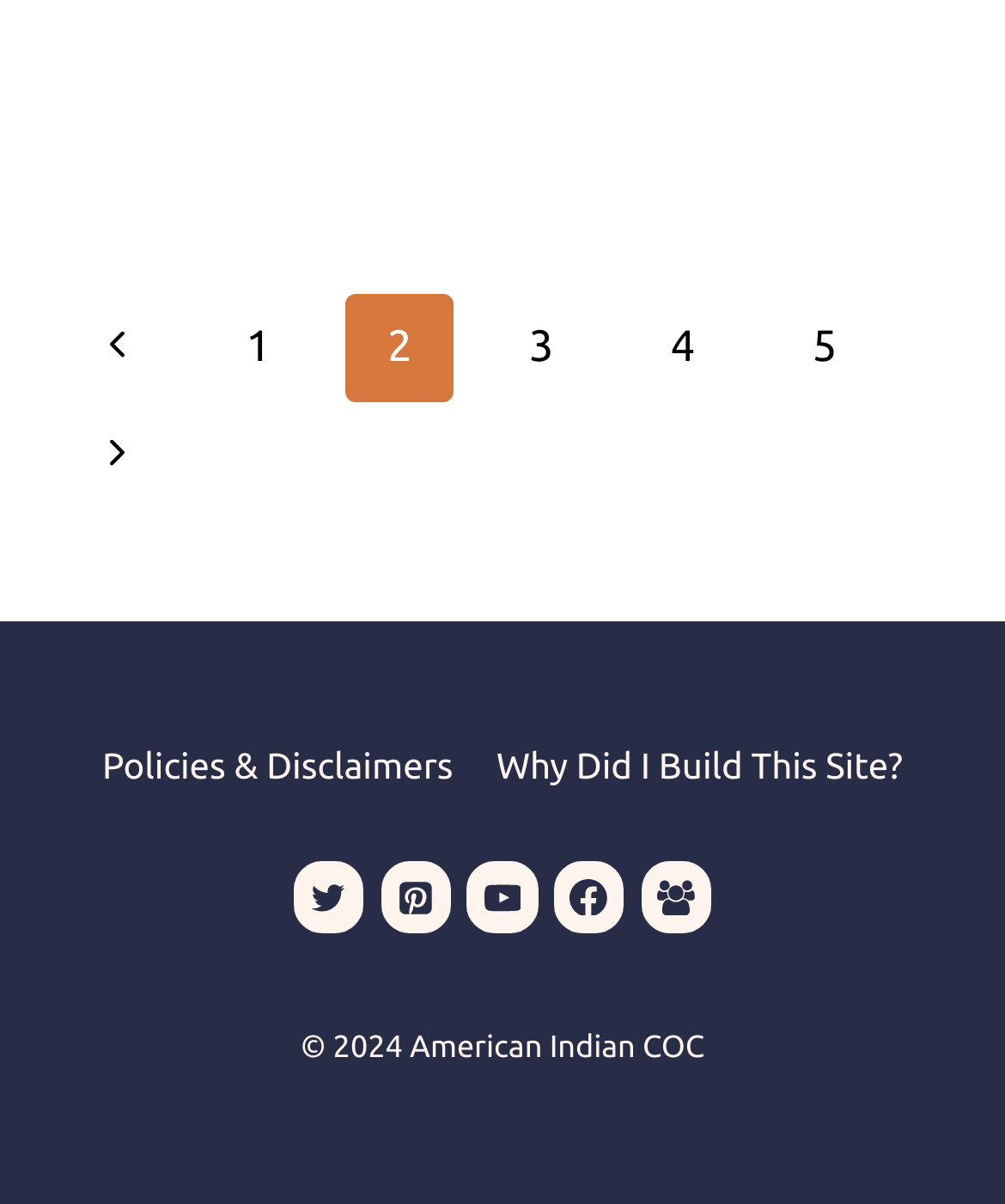Determine the bounding box coordinates of the area to click in order to meet this instruction: "Read guides".

None